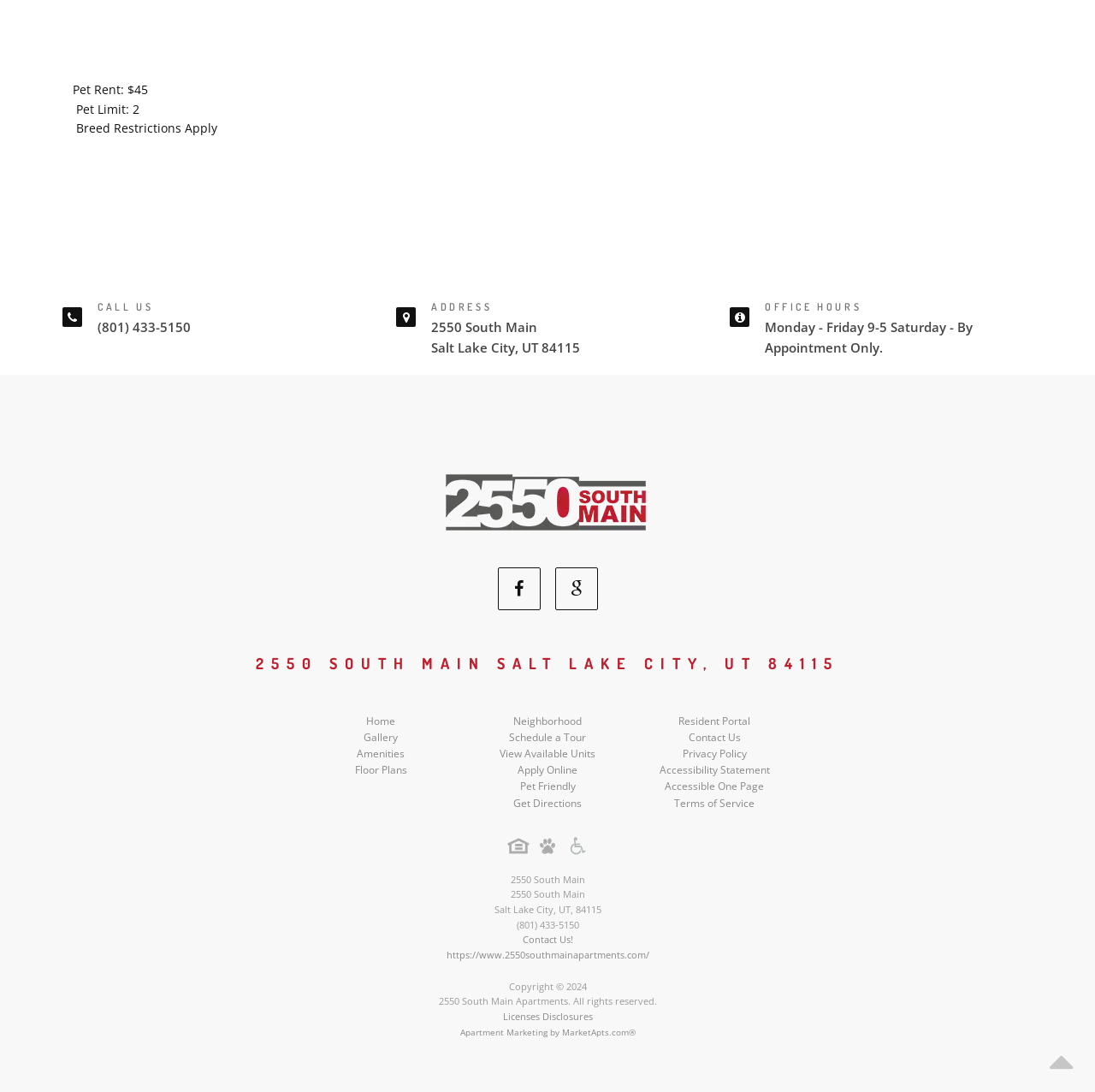Determine the bounding box coordinates of the element that should be clicked to execute the following command: "Go to Home".

[0.334, 0.653, 0.361, 0.667]